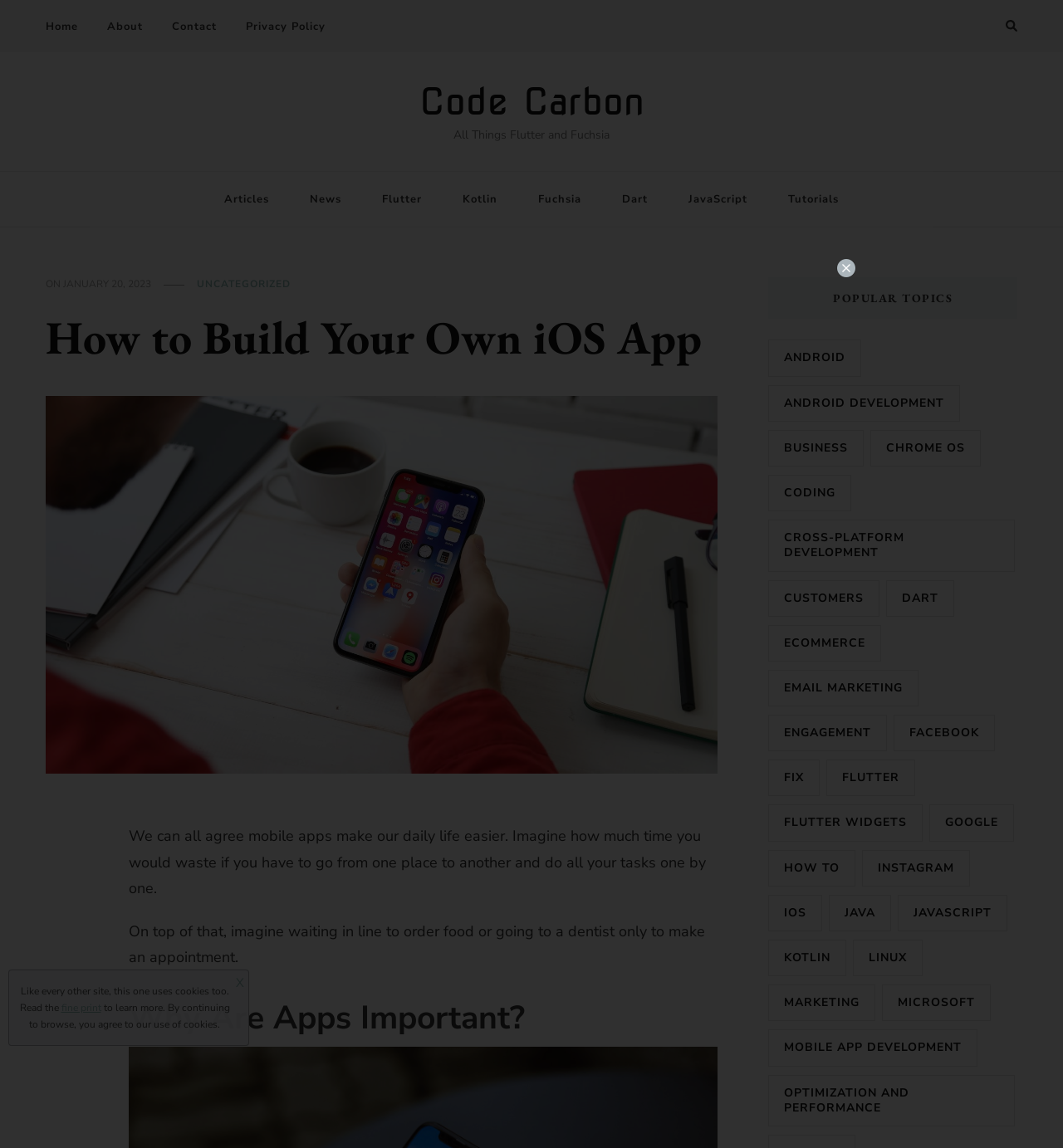Identify the bounding box coordinates for the UI element described as: "January 20, 2023January 20, 2023".

[0.059, 0.242, 0.142, 0.255]